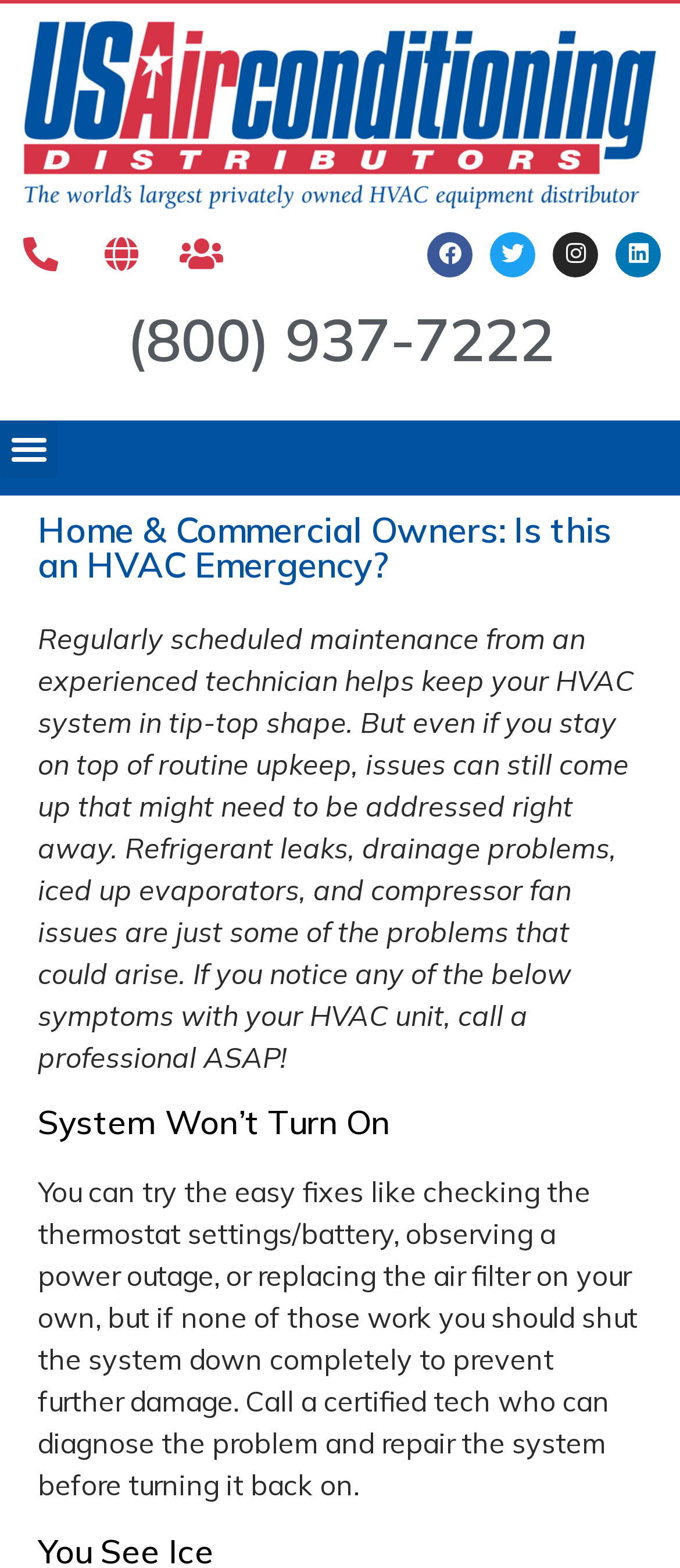Give a one-word or short-phrase answer to the following question: 
What is the purpose of regular maintenance for HVAC systems?

Keep the system in tip-top shape